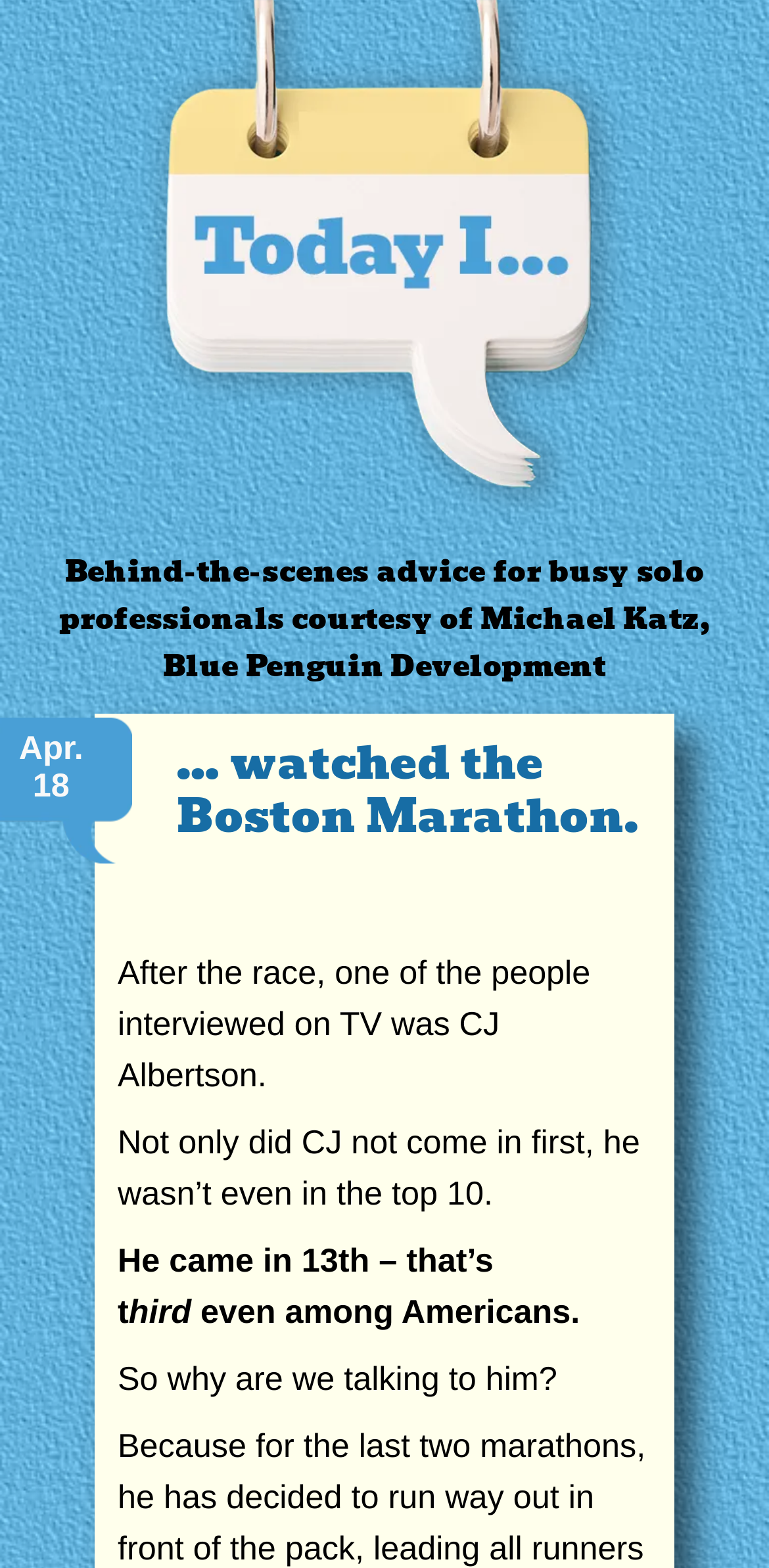Determine the bounding box coordinates for the UI element matching this description: "Apr. 18".

[0.025, 0.465, 0.108, 0.513]